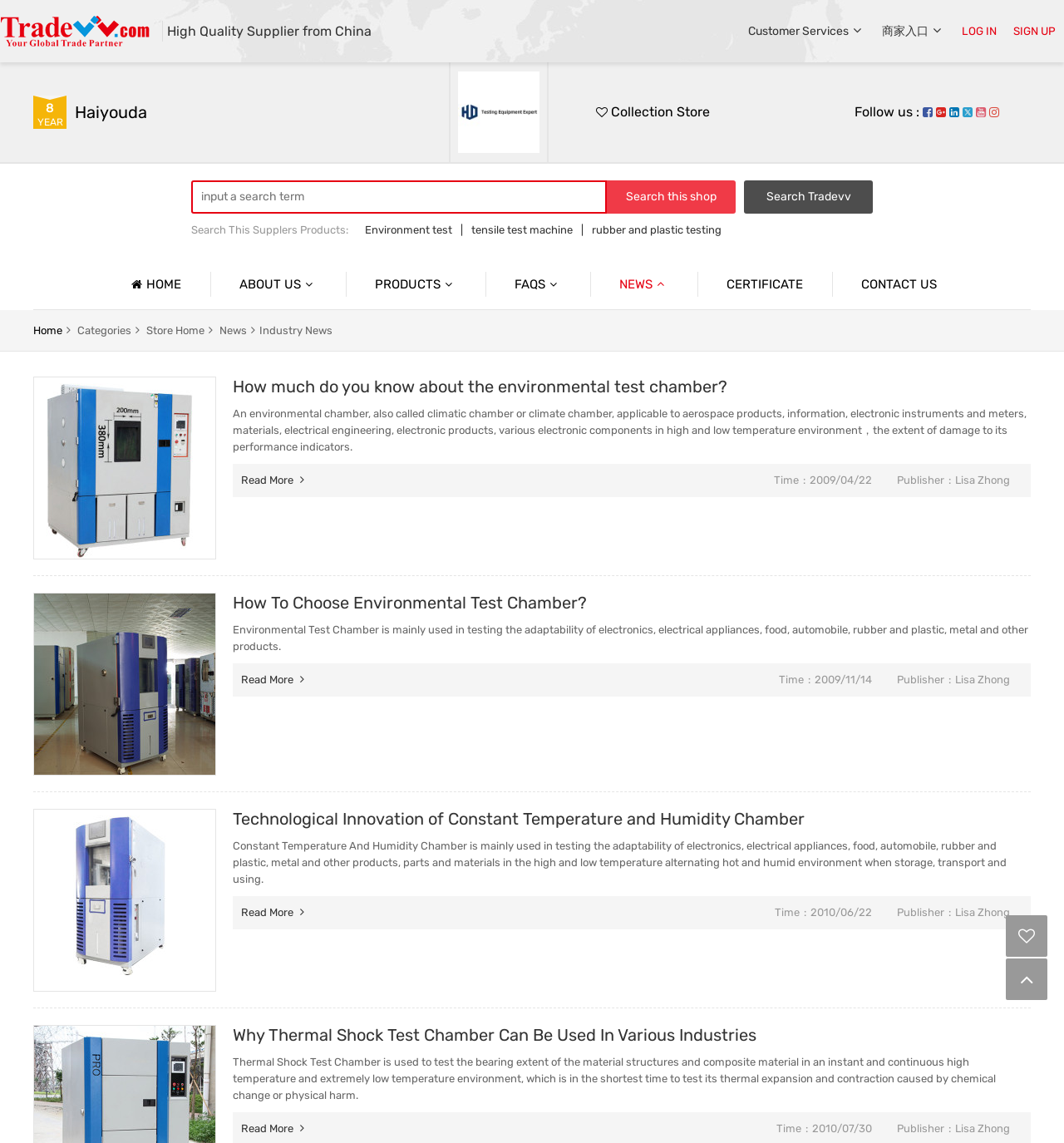Pinpoint the bounding box coordinates of the area that should be clicked to complete the following instruction: "Search for a product". The coordinates must be given as four float numbers between 0 and 1, i.e., [left, top, right, bottom].

[0.18, 0.158, 0.57, 0.187]